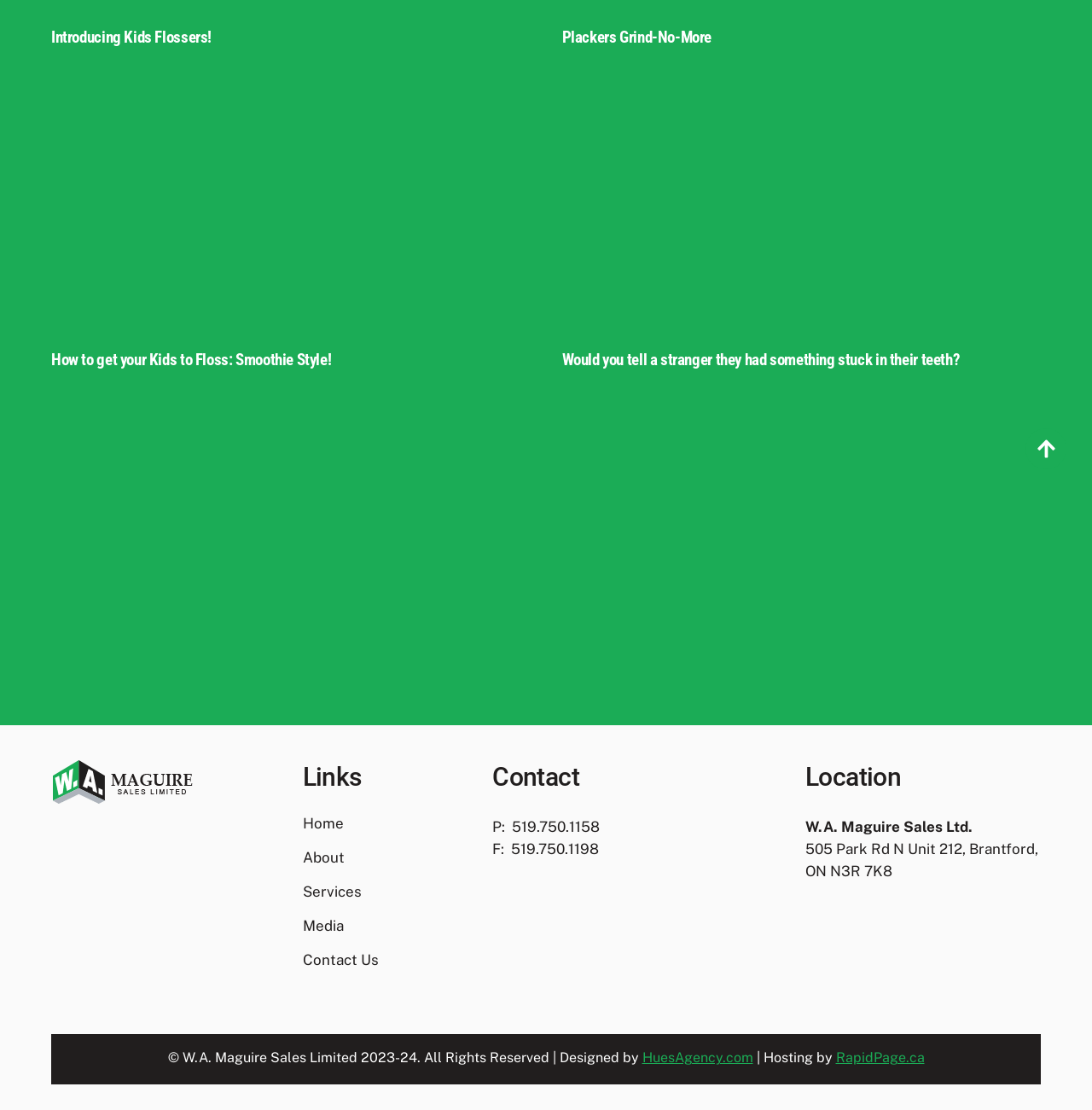Identify and provide the bounding box coordinates of the UI element described: "November 2021". The coordinates should be formatted as [left, top, right, bottom], with each number being a float between 0 and 1.

None